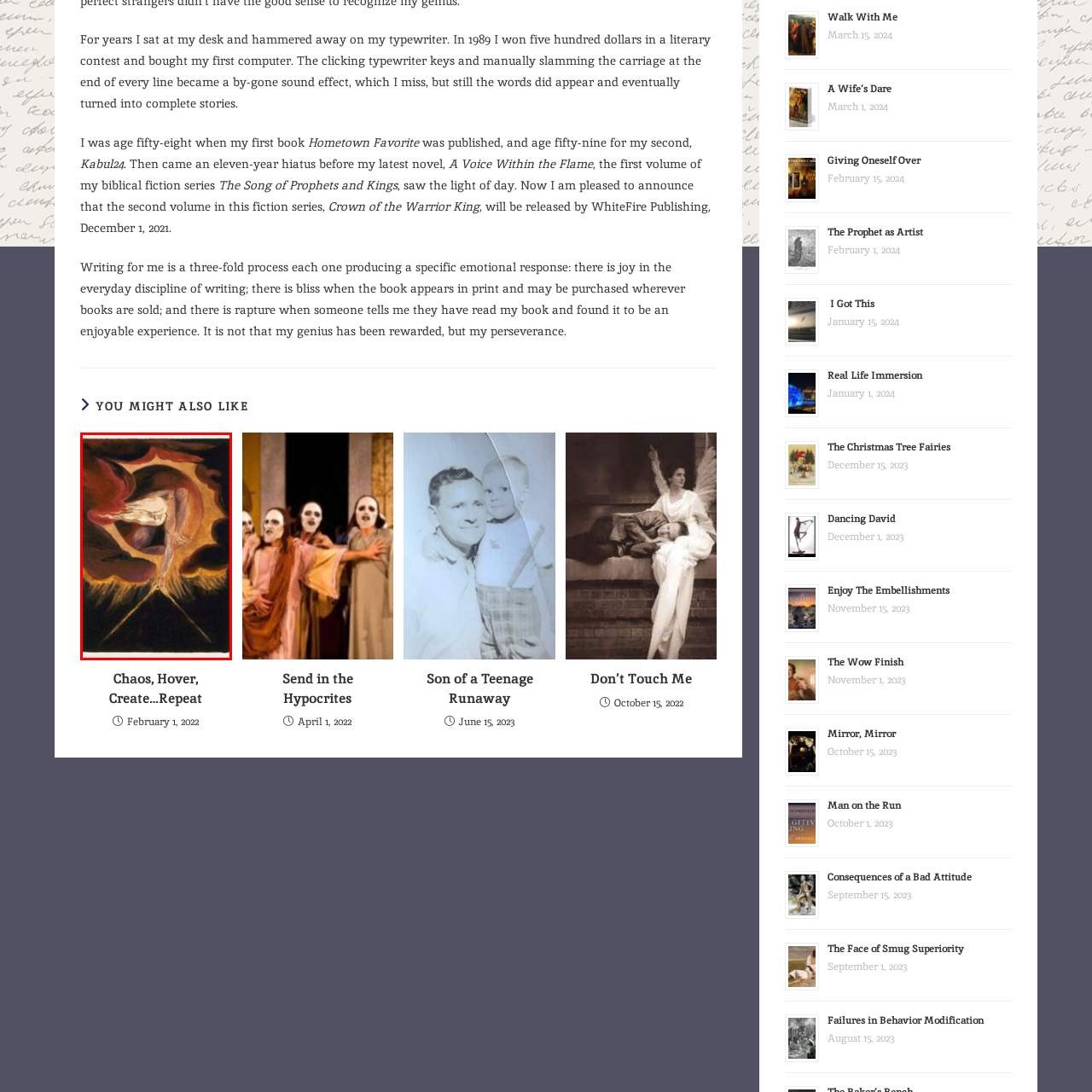Look closely at the image highlighted in red, What does the image reflect? 
Respond with a single word or phrase.

Artistic expression